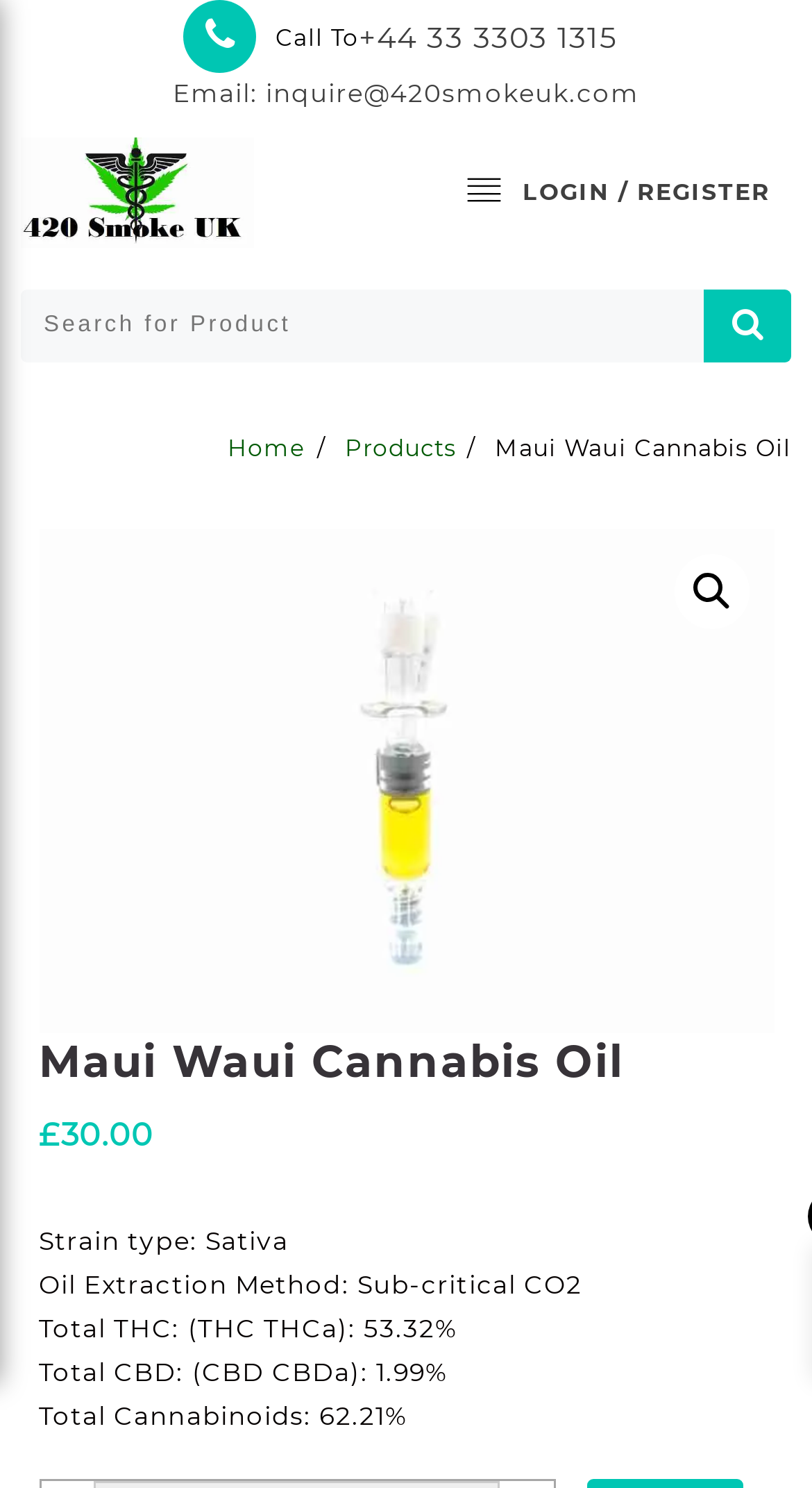Can you specify the bounding box coordinates of the area that needs to be clicked to fulfill the following instruction: "Click the phone number to call"?

[0.442, 0.01, 0.76, 0.038]